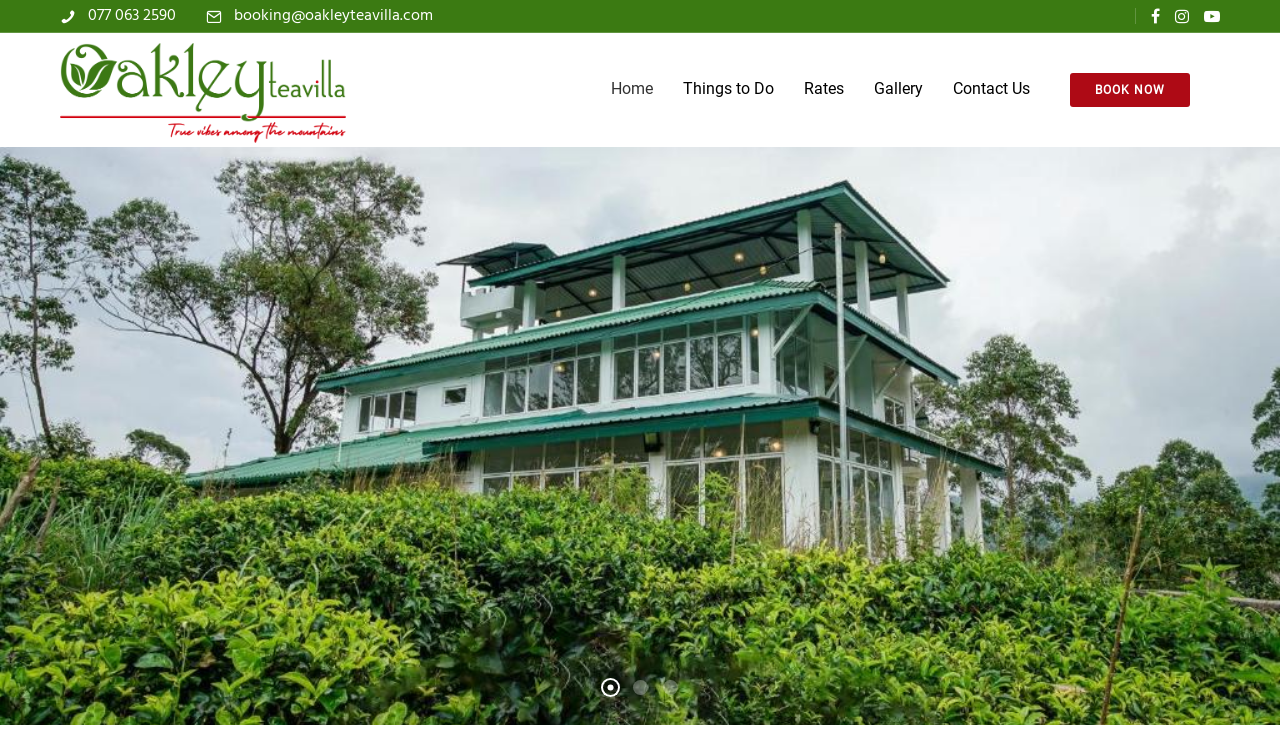Summarize the webpage with a detailed and informative caption.

The webpage is about Oakley Tea Villa, a mountain retreat. At the top left corner, there is a phone icon, accompanied by a link to the phone number "077 063 2590". Next to it, there is a mail icon, accompanied by a link to the email address "booking@oakleyteavilla.com". 

On the top right corner, there are three social media icons: Facebook, Instagram, and YouTube. 

Below the phone and mail icons, there is a horizontal navigation menu with five links: "Home", "Things to Do", "Rates", "Gallery", and "Contact Us". These links are evenly spaced and take up most of the width of the page.

At the bottom right corner, there is a prominent "book now" button, which is emphasized by a larger font size and a darker background. The button is labeled "BOOK NOW" in all capital letters.